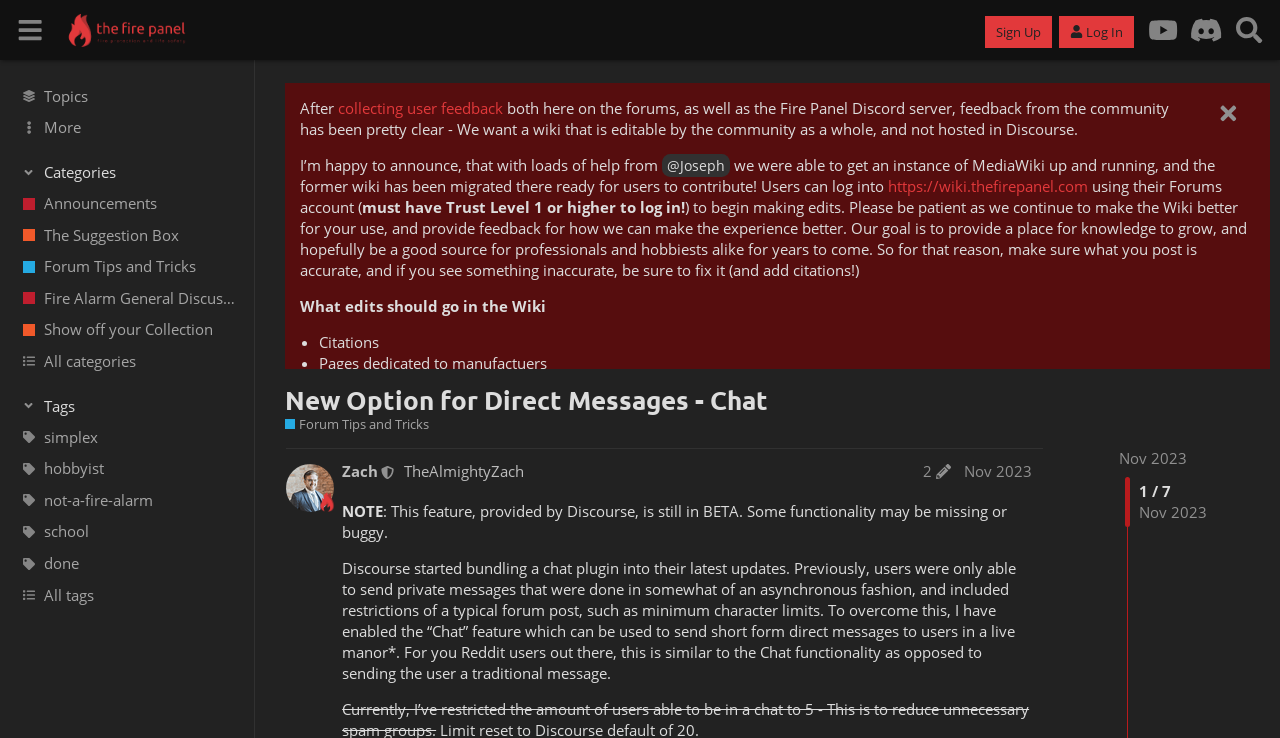Please answer the following question using a single word or phrase: 
What is the purpose of the wiki?

To provide a place for knowledge to grow